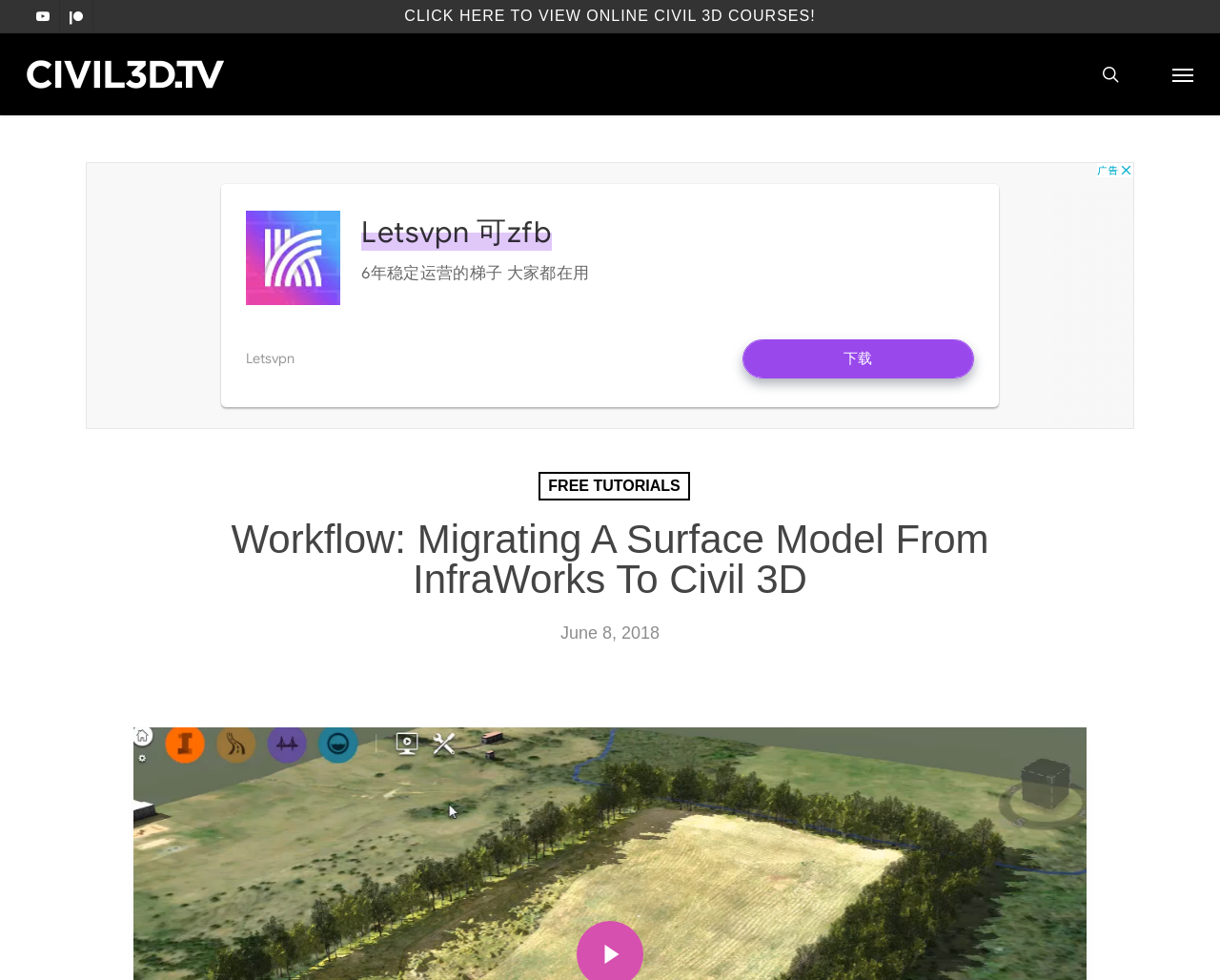Please specify the bounding box coordinates of the clickable region necessary for completing the following instruction: "check free tutorials". The coordinates must consist of four float numbers between 0 and 1, i.e., [left, top, right, bottom].

[0.442, 0.482, 0.565, 0.511]